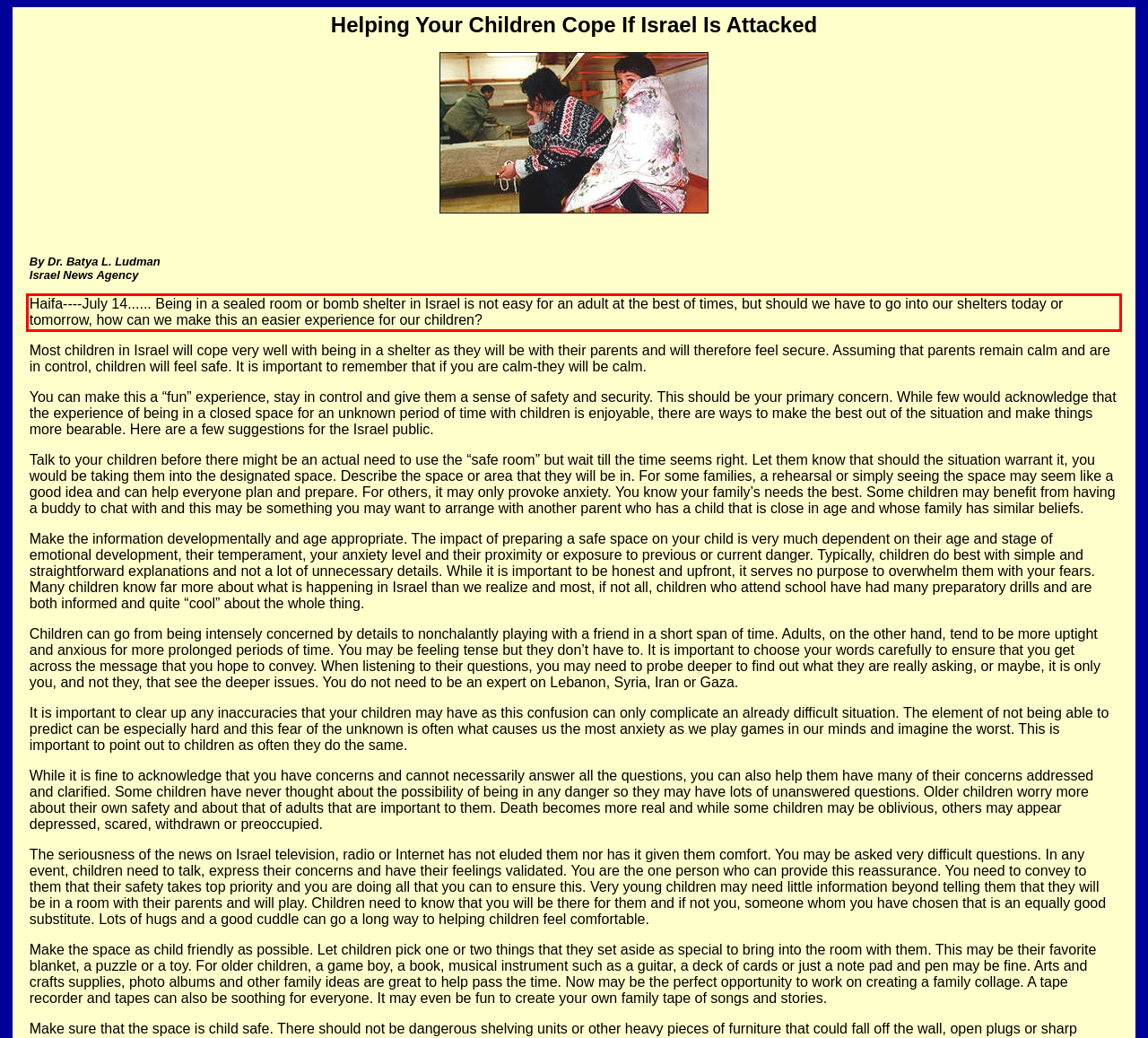Please examine the screenshot of the webpage and read the text present within the red rectangle bounding box.

Haifa----July 14...... Being in a sealed room or bomb shelter in Israel is not easy for an adult at the best of times, but should we have to go into our shelters today or tomorrow, how can we make this an easier experience for our children?